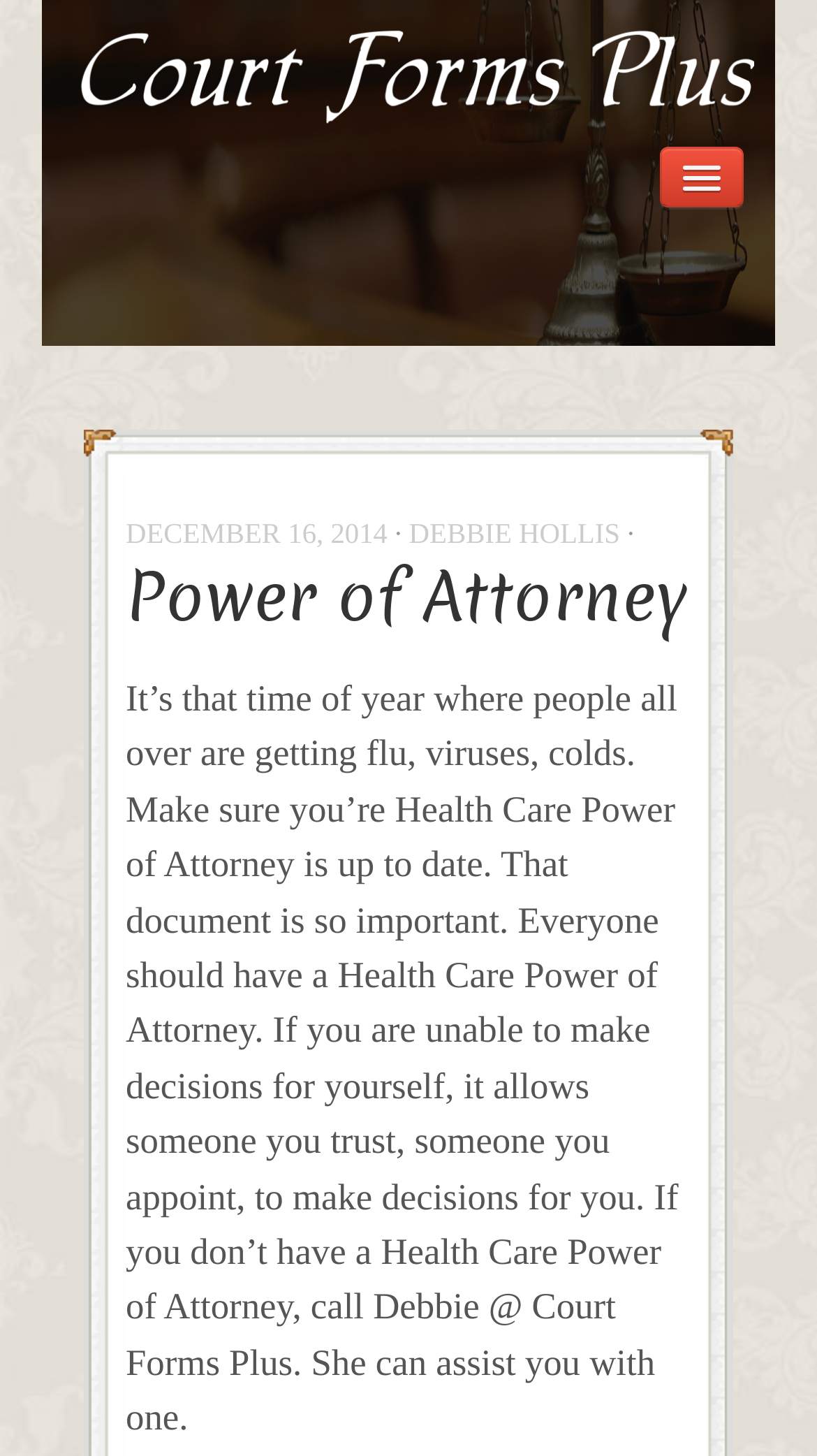Determine the bounding box coordinates of the region that needs to be clicked to achieve the task: "read the blog".

[0.077, 0.324, 0.923, 0.367]